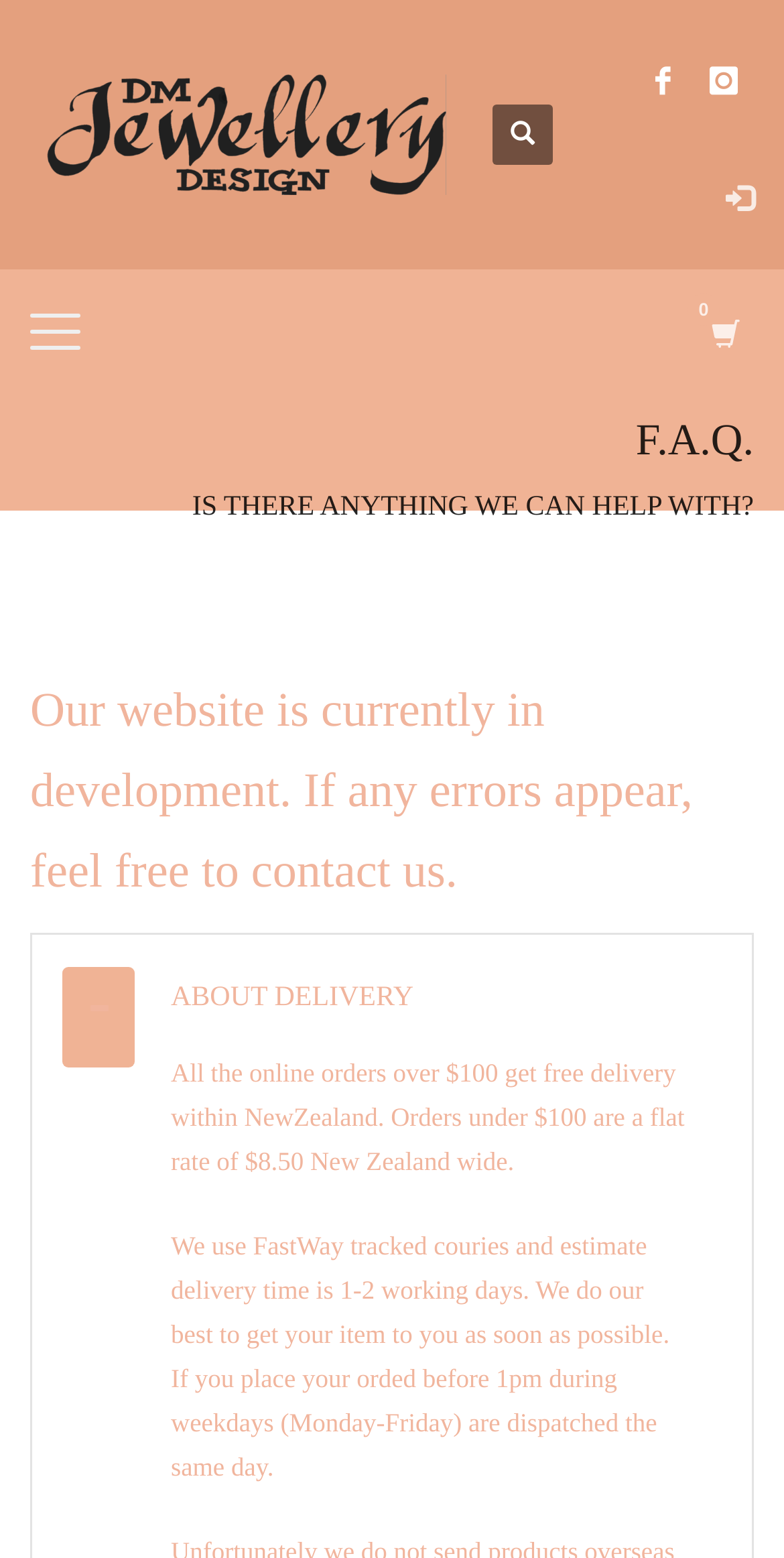Use one word or a short phrase to answer the question provided: 
Can I get my order dispatched the same day?

Yes, if ordered before 1pm